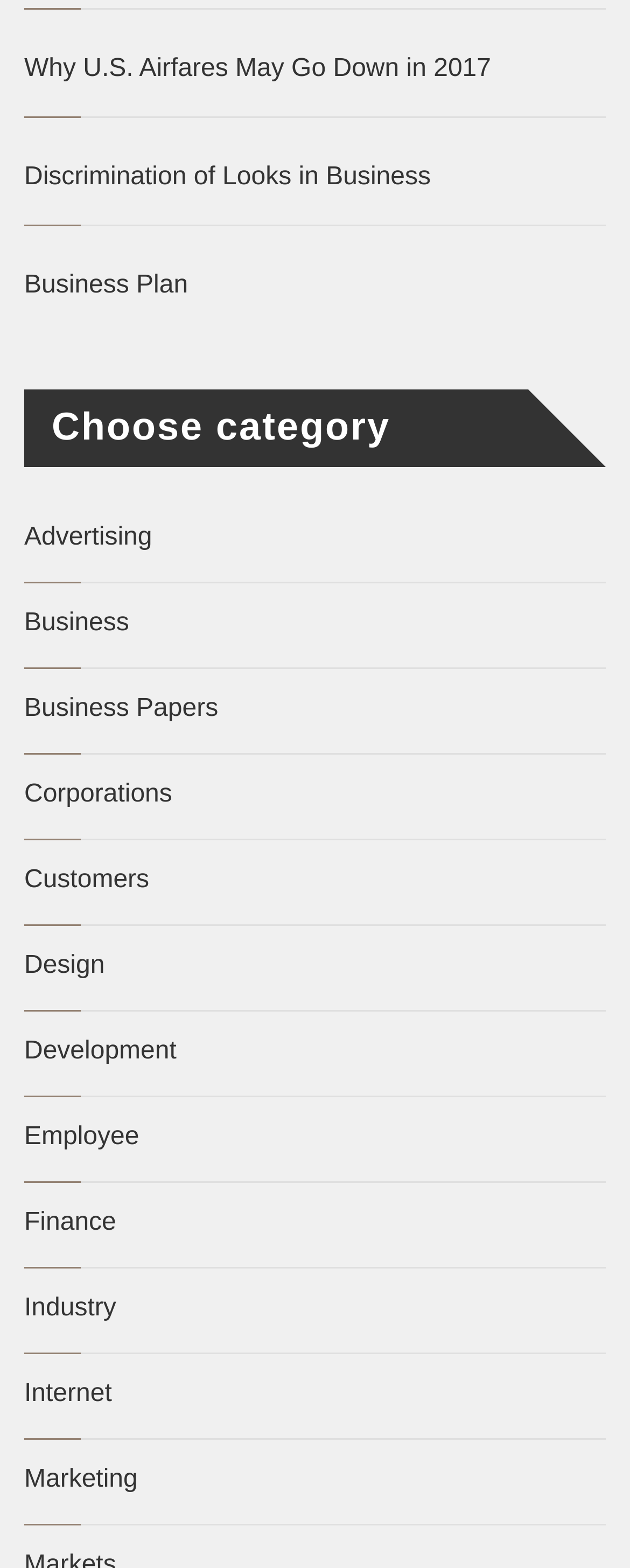Please identify the bounding box coordinates of the region to click in order to complete the given instruction: "View business papers". The coordinates should be four float numbers between 0 and 1, i.e., [left, top, right, bottom].

[0.038, 0.443, 0.346, 0.461]